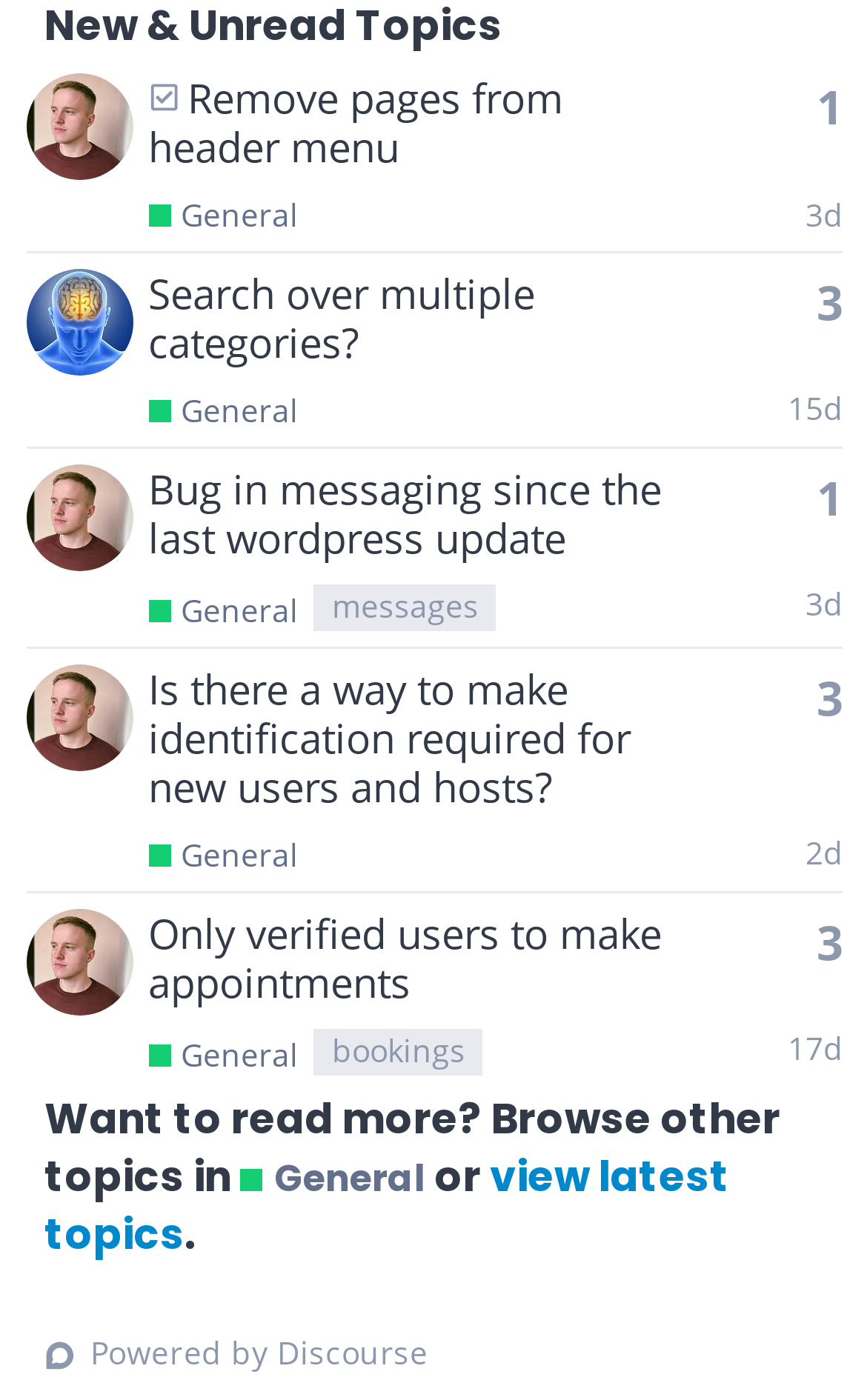Find the bounding box coordinates of the element's region that should be clicked in order to follow the given instruction: "View latest topics". The coordinates should consist of four float numbers between 0 and 1, i.e., [left, top, right, bottom].

[0.051, 0.819, 0.842, 0.904]